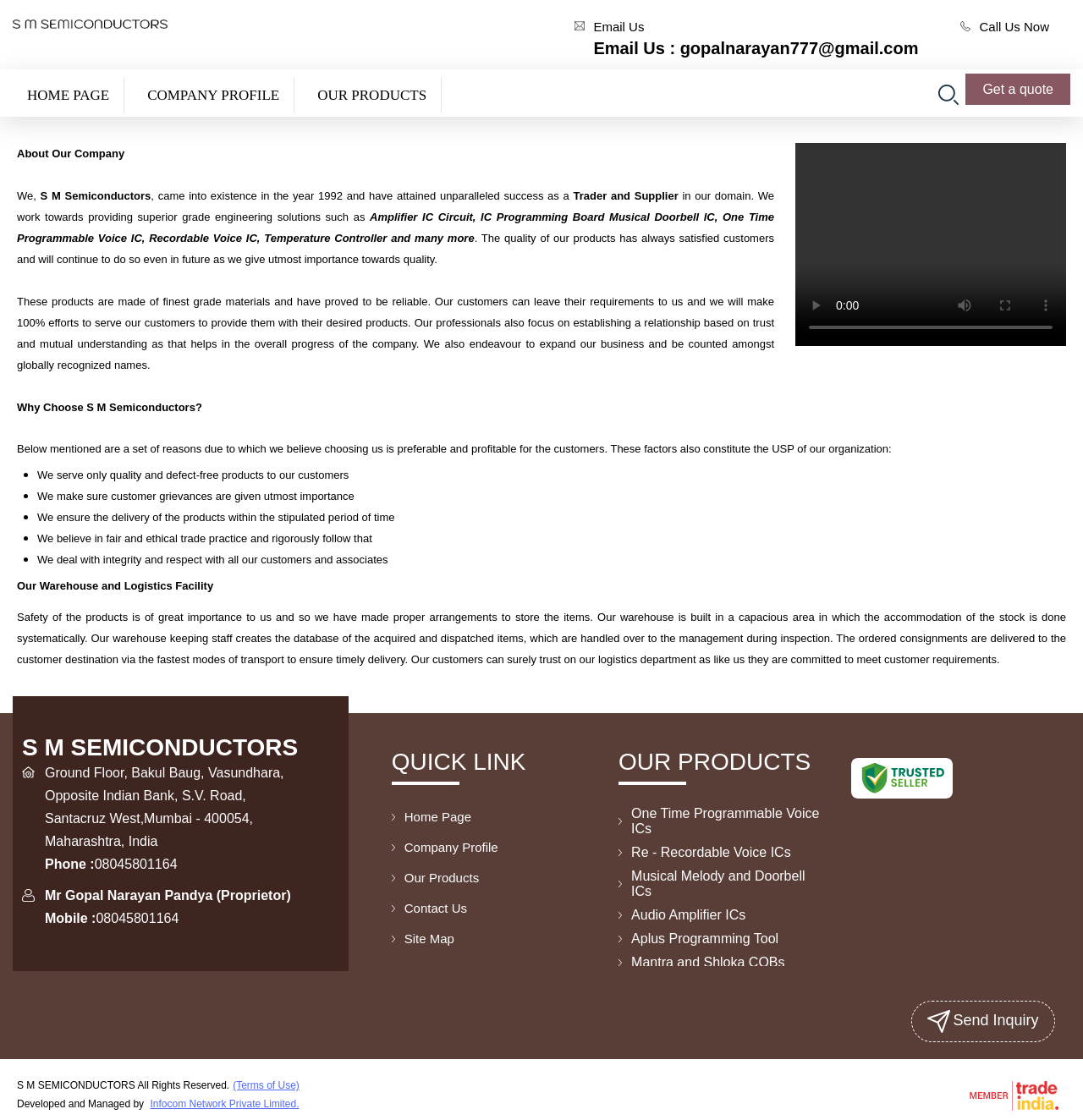Is there a contact form on the webpage?
Based on the screenshot, provide a one-word or short-phrase response.

No